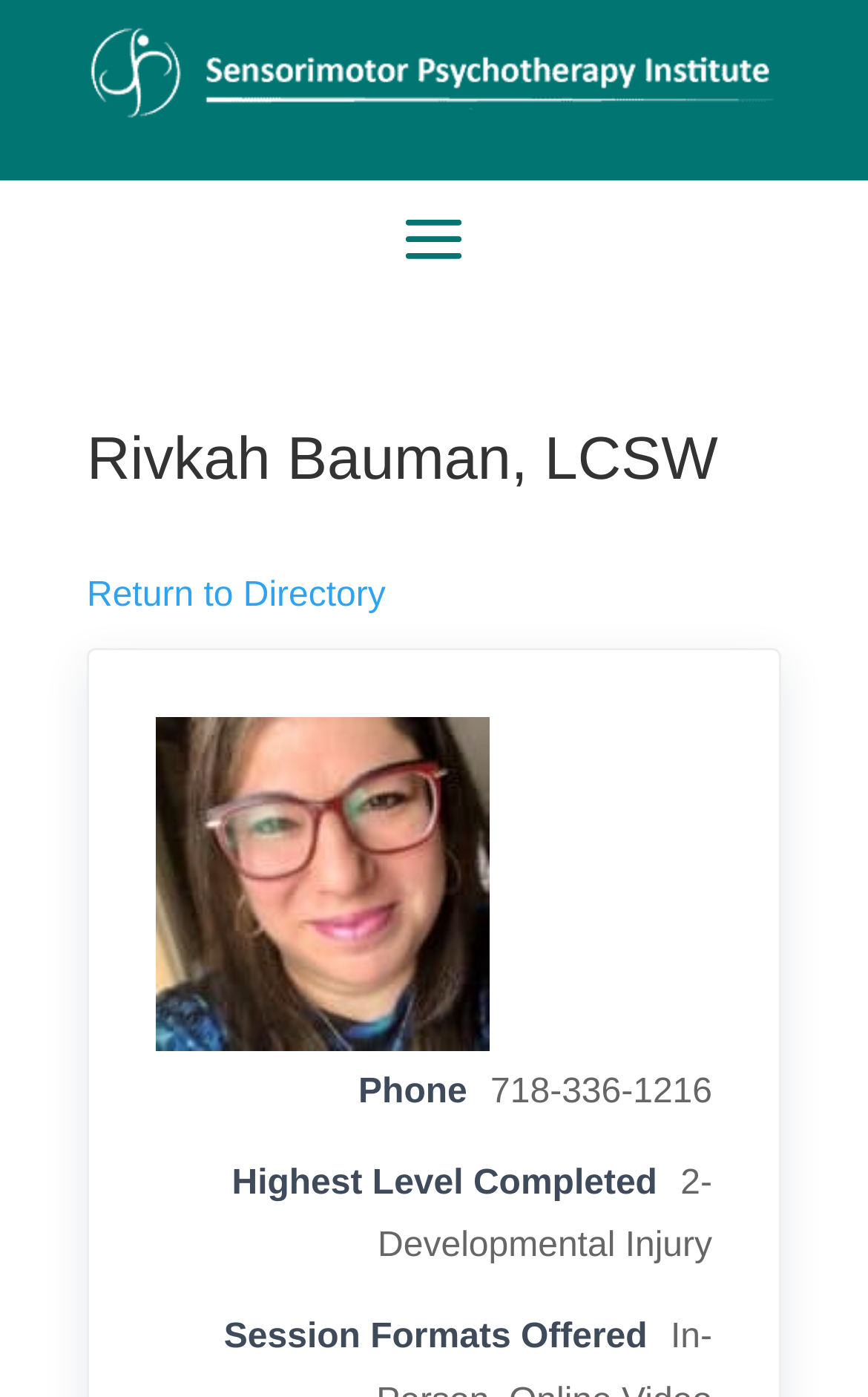Provide a one-word or short-phrase response to the question:
What session formats are offered by the therapist?

Not specified